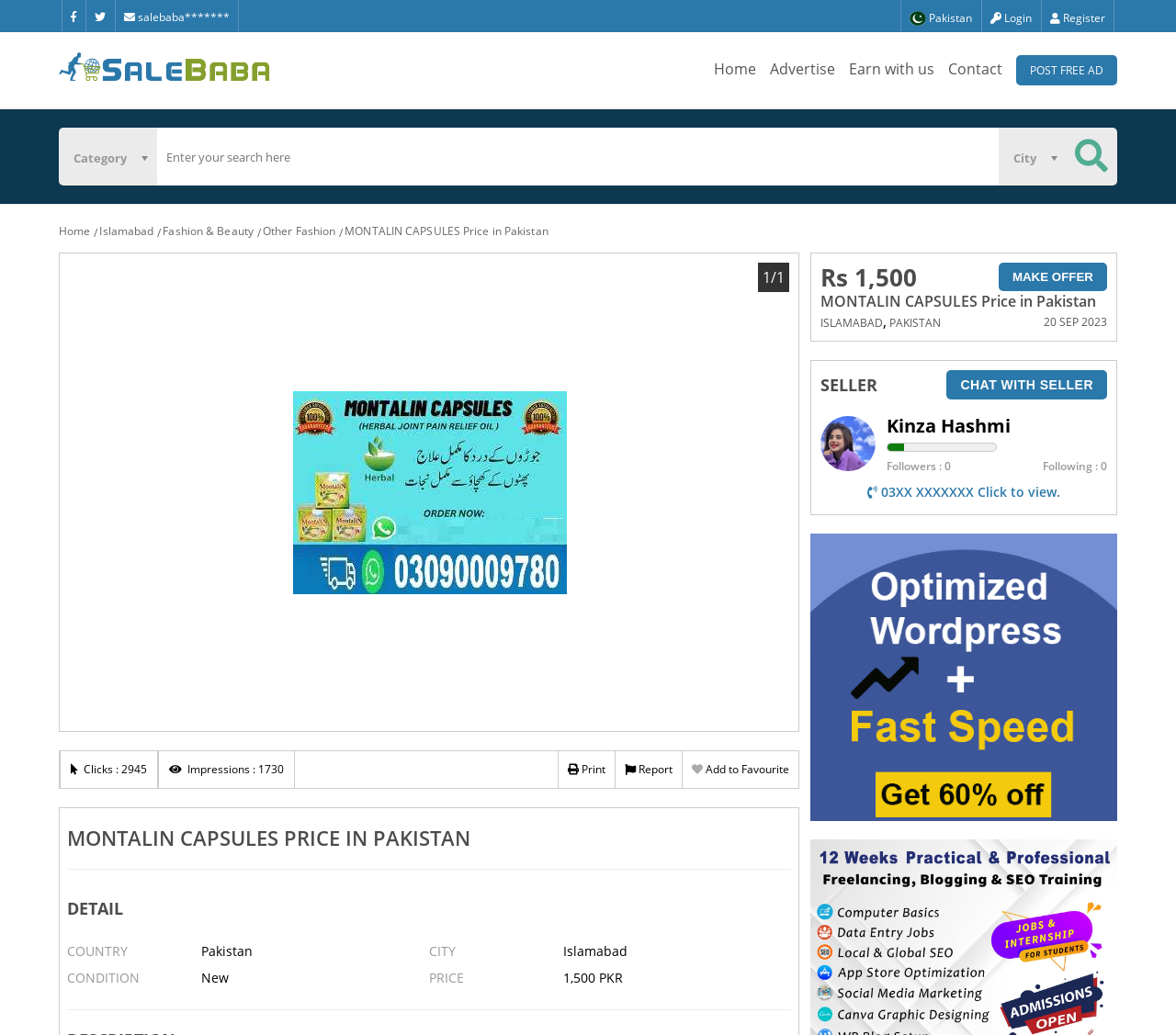Please indicate the bounding box coordinates of the element's region to be clicked to achieve the instruction: "Click the 'RT news: Anti-Russian leader a favorite for top EU job – Politico' link". Provide the coordinates as four float numbers between 0 and 1, i.e., [left, top, right, bottom].

None